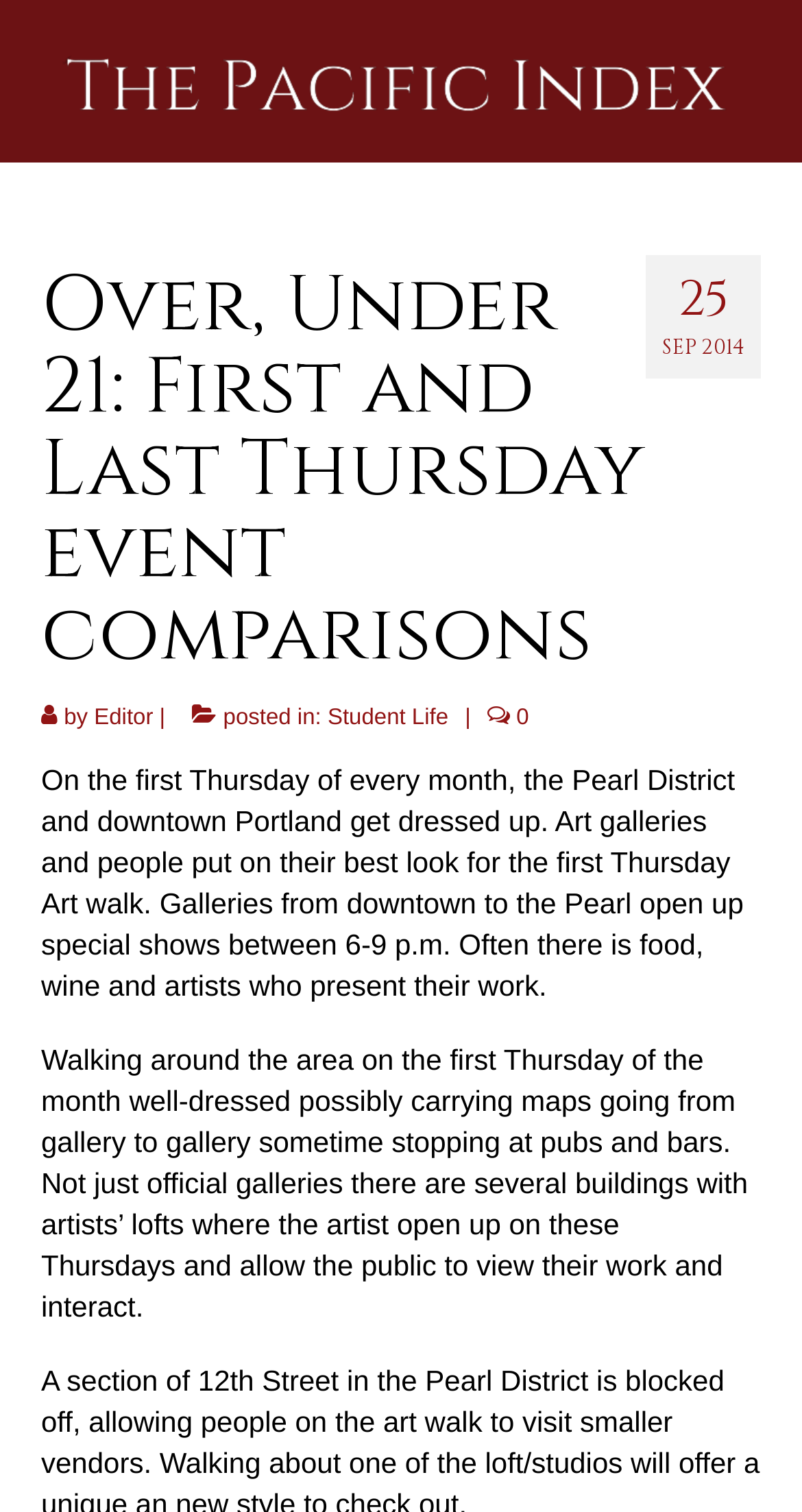Answer the question using only one word or a concise phrase: What is the date mentioned in the article?

SEP 2014